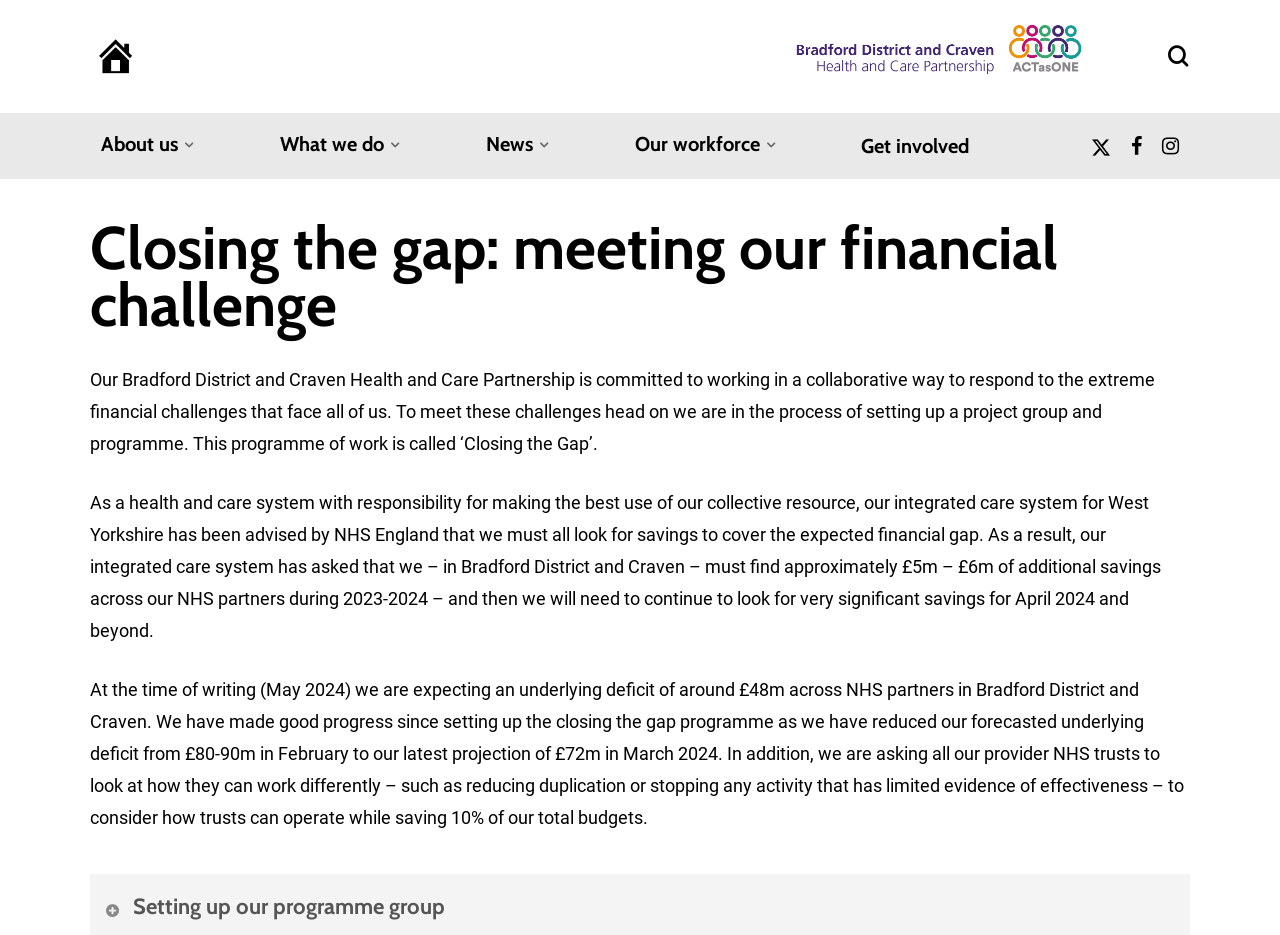Locate the bounding box of the UI element defined by this description: "What we do". The coordinates should be given as four float numbers between 0 and 1, formatted as [left, top, right, bottom].

[0.219, 0.137, 0.312, 0.176]